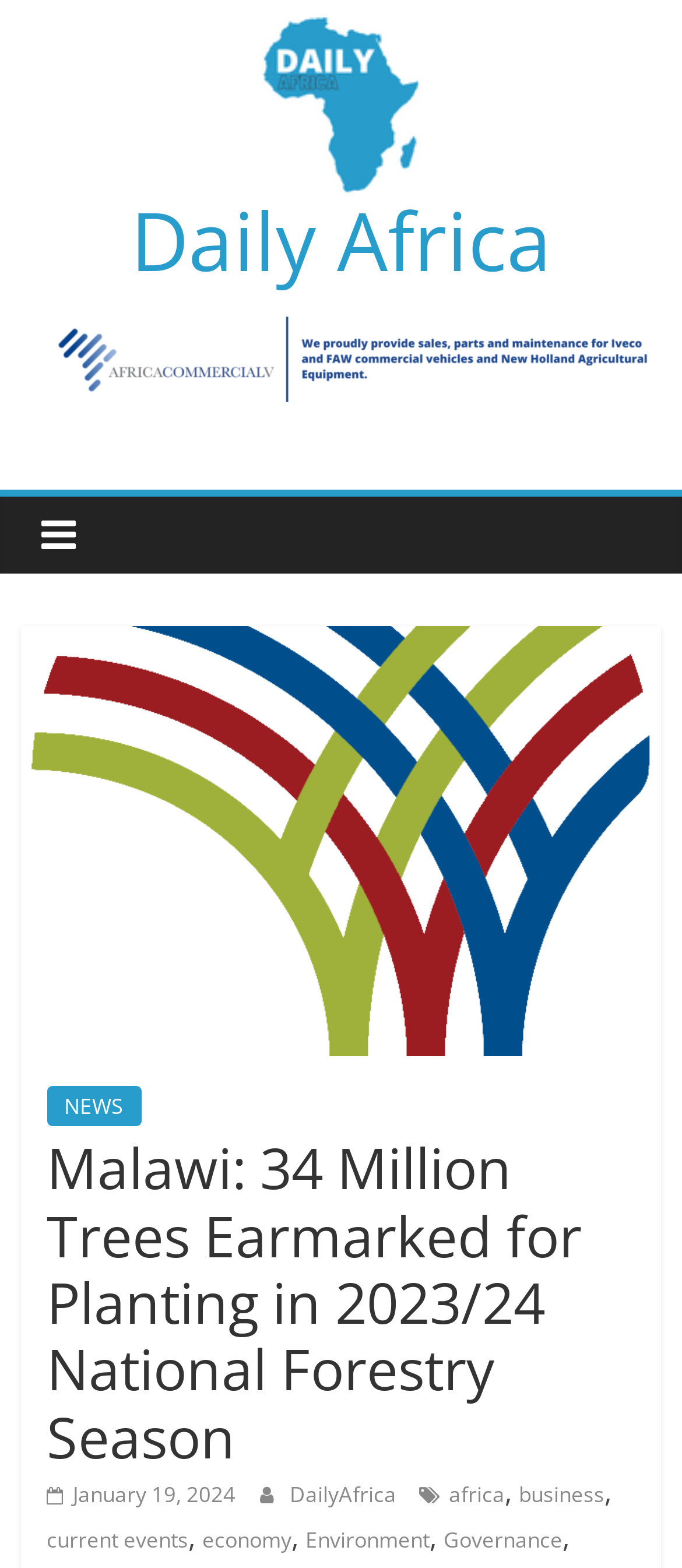Generate a comprehensive description of the contents of the webpage.

The webpage is about a news article from Daily Africa, with the title "Malawi: 34 Million Trees Earmarked for Planting in 2023/24 National Forestry Season". At the top, there is a logo of Daily Africa, which is an image with a link to the website. Below the logo, there is a heading that also reads "Daily Africa". 

On the left side, there is a large image related to the news article, which is about Malawi's former MEC Commissioner Kunje's fate on August 31. 

To the right of the image, there are several links and text elements. The main heading of the news article is located here, which is "Malawi: 34 Million Trees Earmarked for Planting in 2023/24 National Forestry Season". Below the heading, there is a link to the news category "NEWS", followed by a non-breaking space character. 

Further down, there are several links to related news categories, including "January 19, 2024", "DailyAfrica", "africa", "business", "current events", "economy", "Environment", and "Governance". These links are separated by commas.